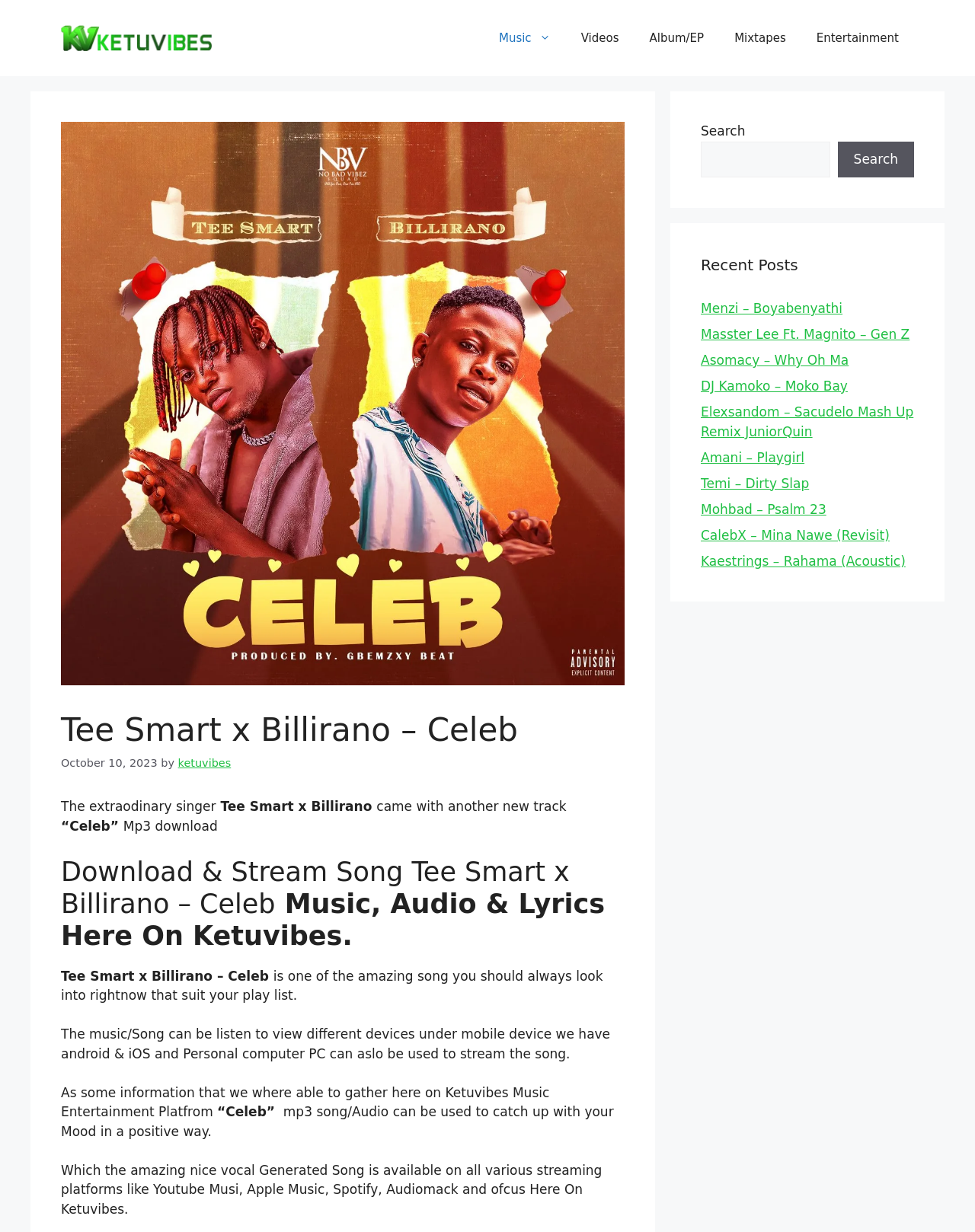Please provide a brief answer to the question using only one word or phrase: 
What is the name of the website?

Ketuvibes